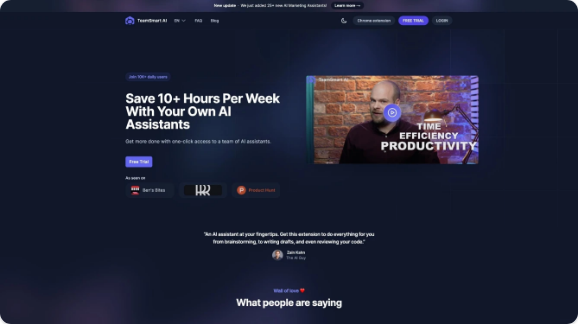What are the keywords overlaid on the image?
Based on the screenshot, respond with a single word or phrase.

TIME, EFFICIENCY, PRODUCTIVITY